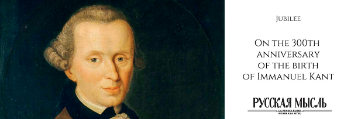What is the name of the publication featured in the image?
Use the screenshot to answer the question with a single word or phrase.

РУССКАЯ МЫСЛЬ